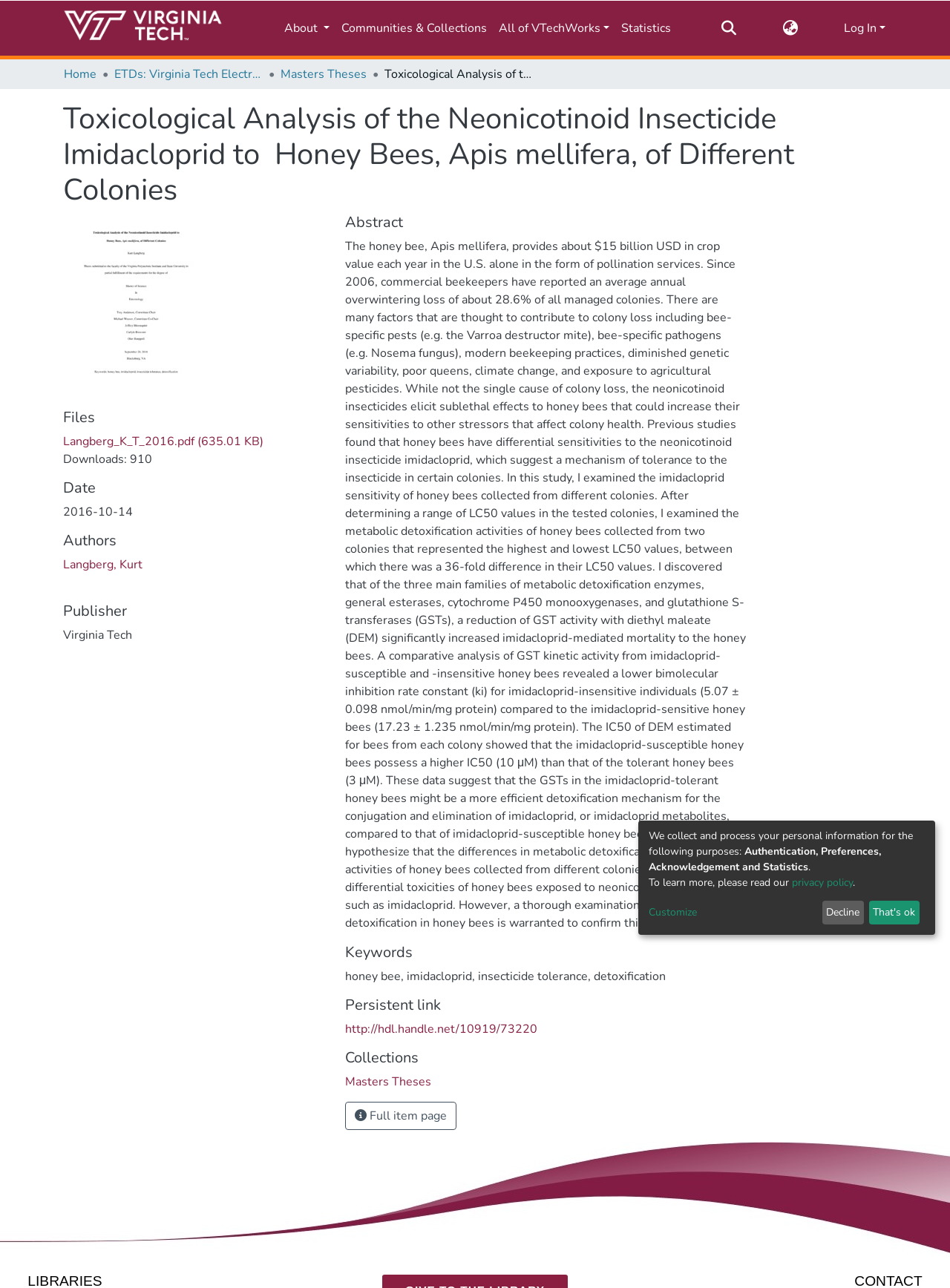What is the file size of the PDF file available for download?
Please provide a comprehensive answer based on the information in the image.

The answer can be found in the files section of the webpage, where it is mentioned that the PDF file 'Langberg_K_T_2016.pdf' has a file size of 635.01 KB.